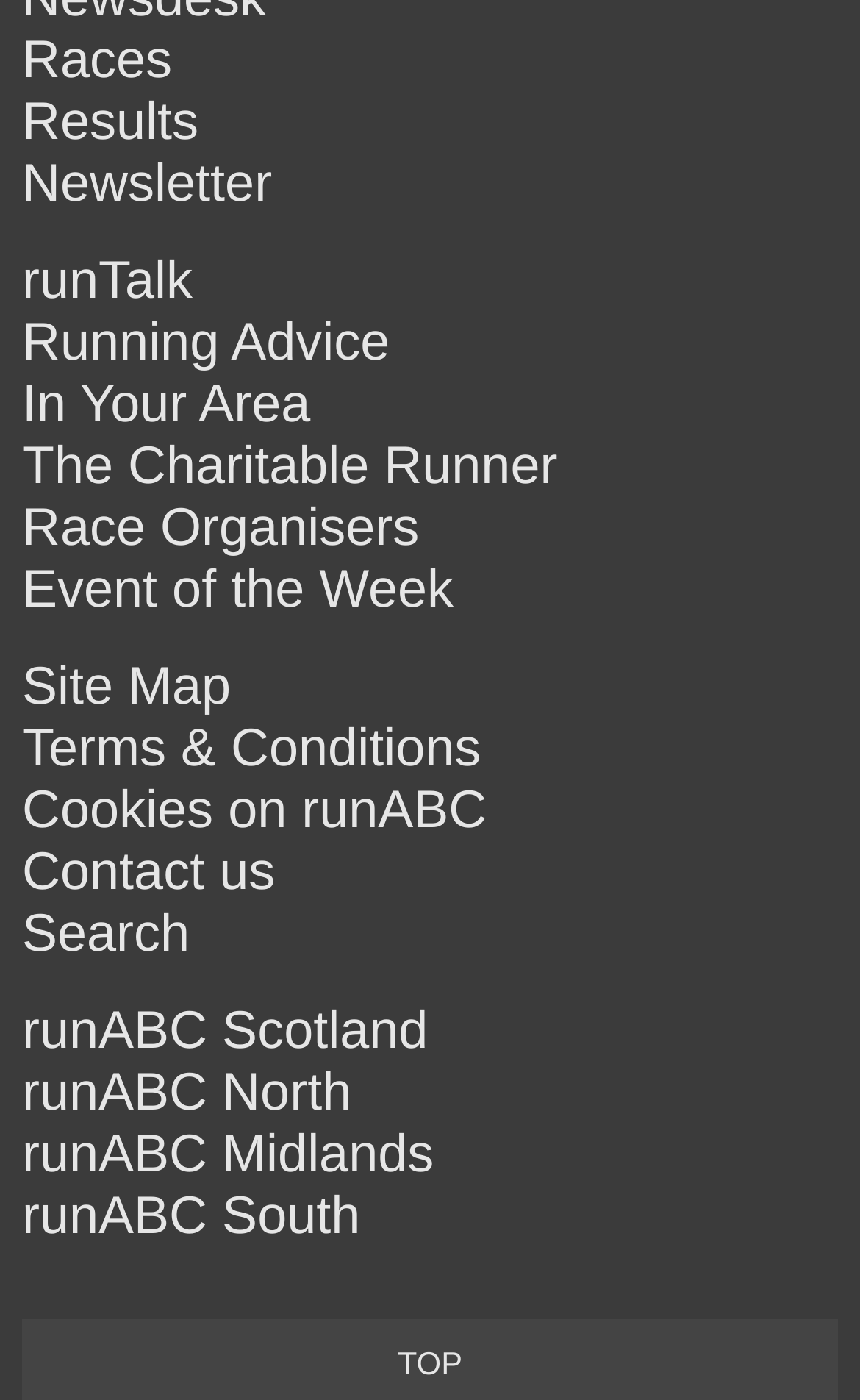Locate the bounding box coordinates of the clickable element to fulfill the following instruction: "Explore runABC Scotland". Provide the coordinates as four float numbers between 0 and 1 in the format [left, top, right, bottom].

[0.026, 0.715, 0.498, 0.758]